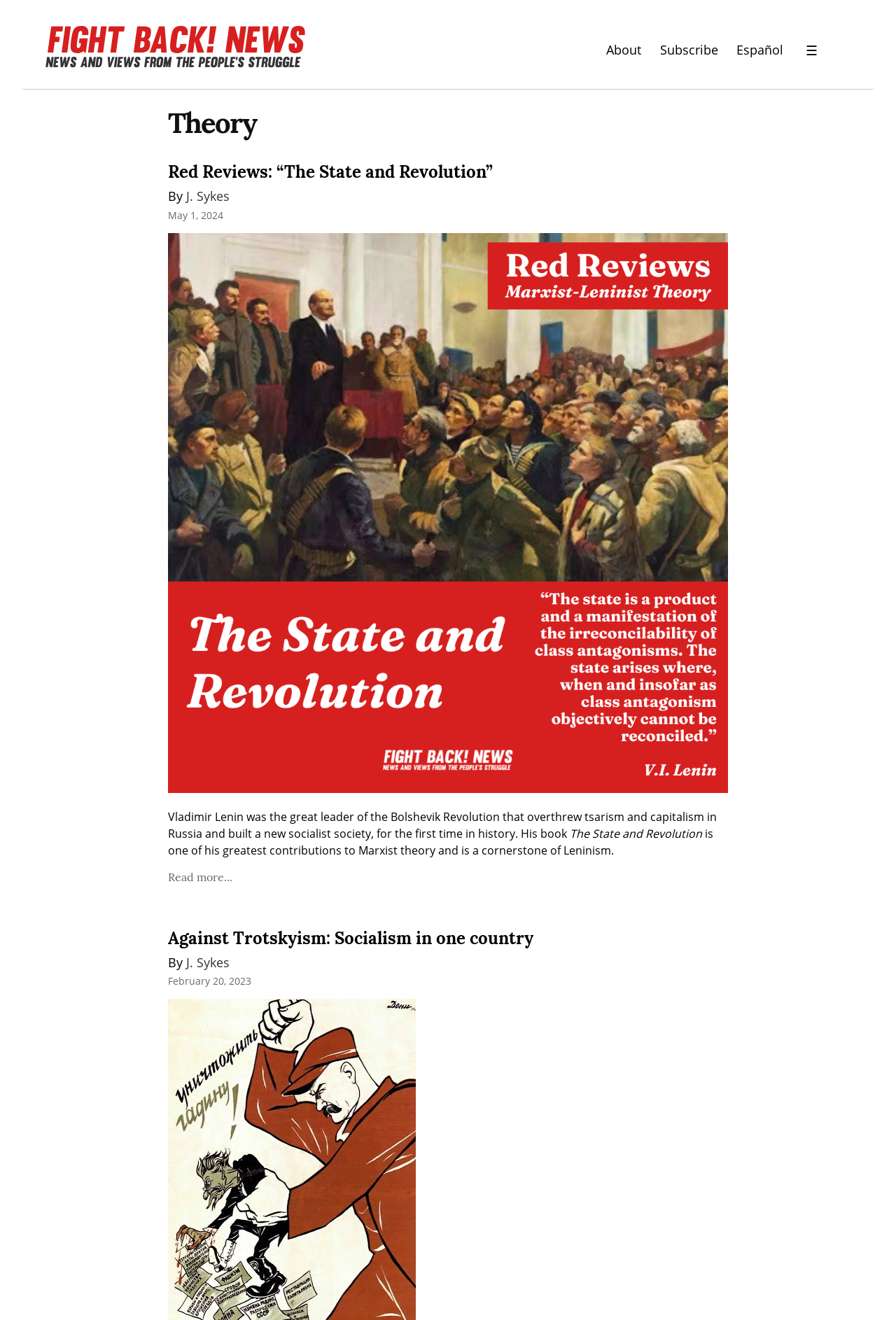What is the title of the first article?
Using the image as a reference, deliver a detailed and thorough answer to the question.

The title of the first article can be found by examining the heading element within the article section, which contains the text 'Red Reviews: “The State and Revolution”'.